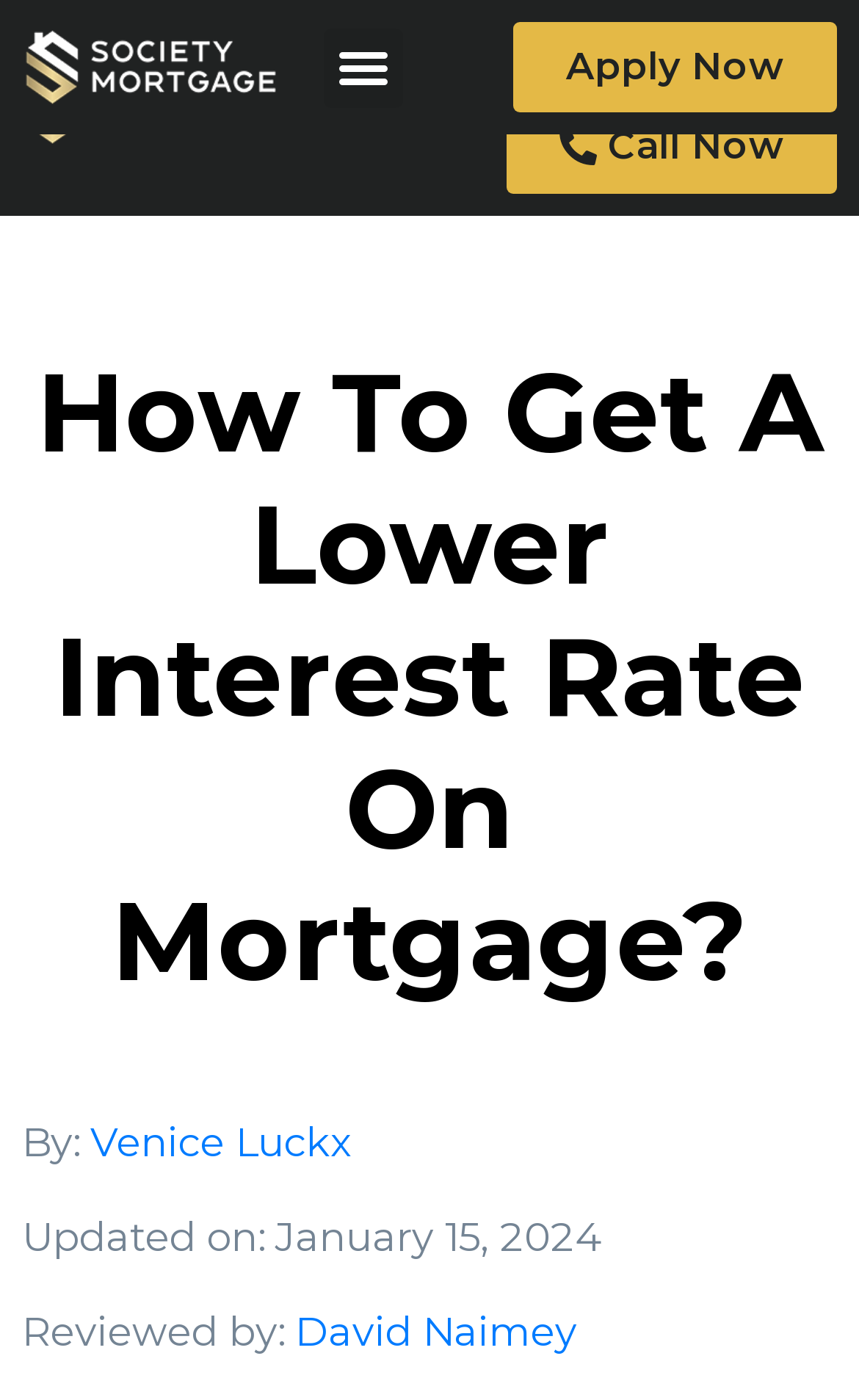Is the menu toggle button expanded?
Kindly answer the question with as much detail as you can.

I checked the state of the menu toggle button by looking at its properties. The button is marked as 'expanded: False', indicating that it is not currently expanded.